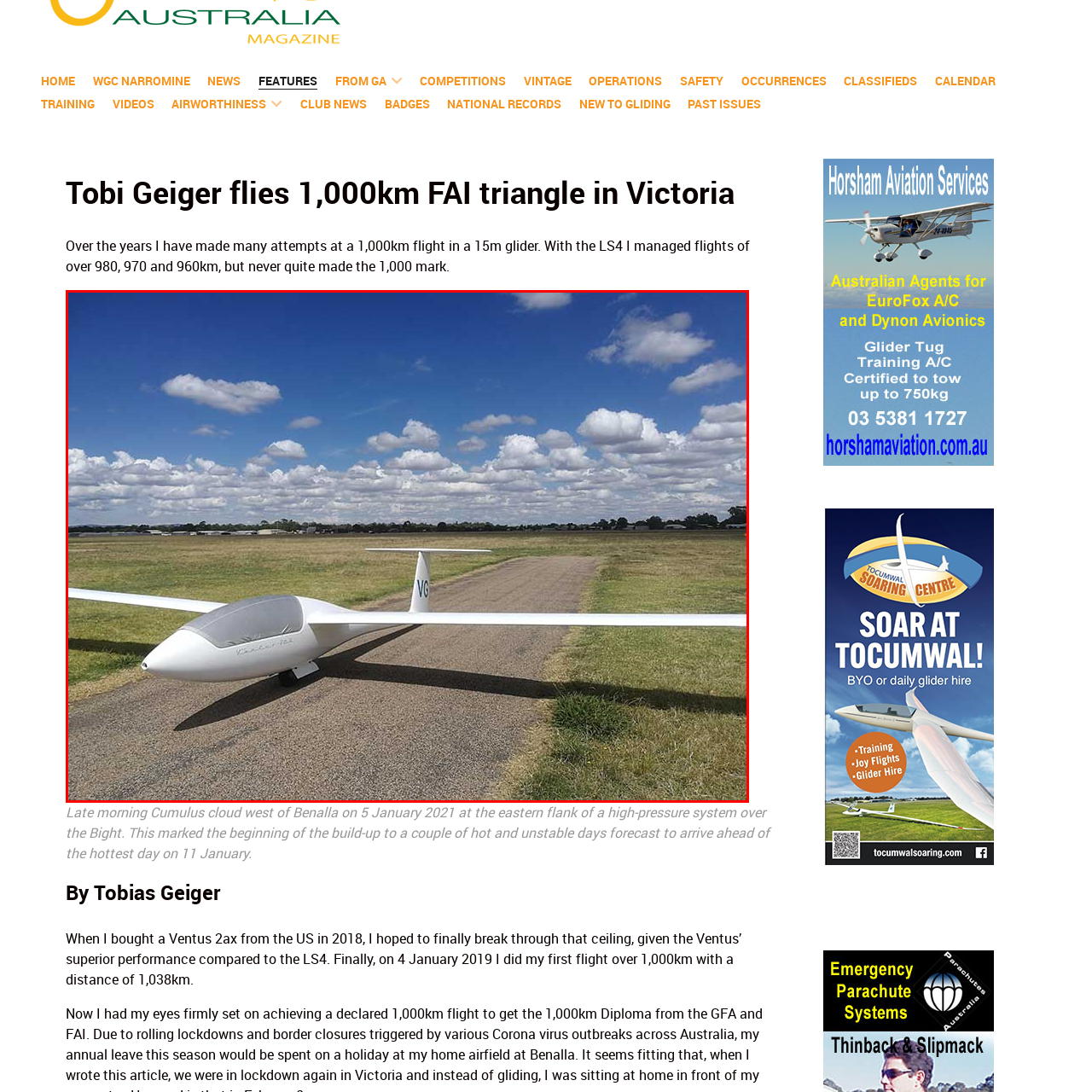What is the environment surrounding the airstrip?
Focus on the red bounded area in the image and respond to the question with a concise word or phrase.

Lush green grass